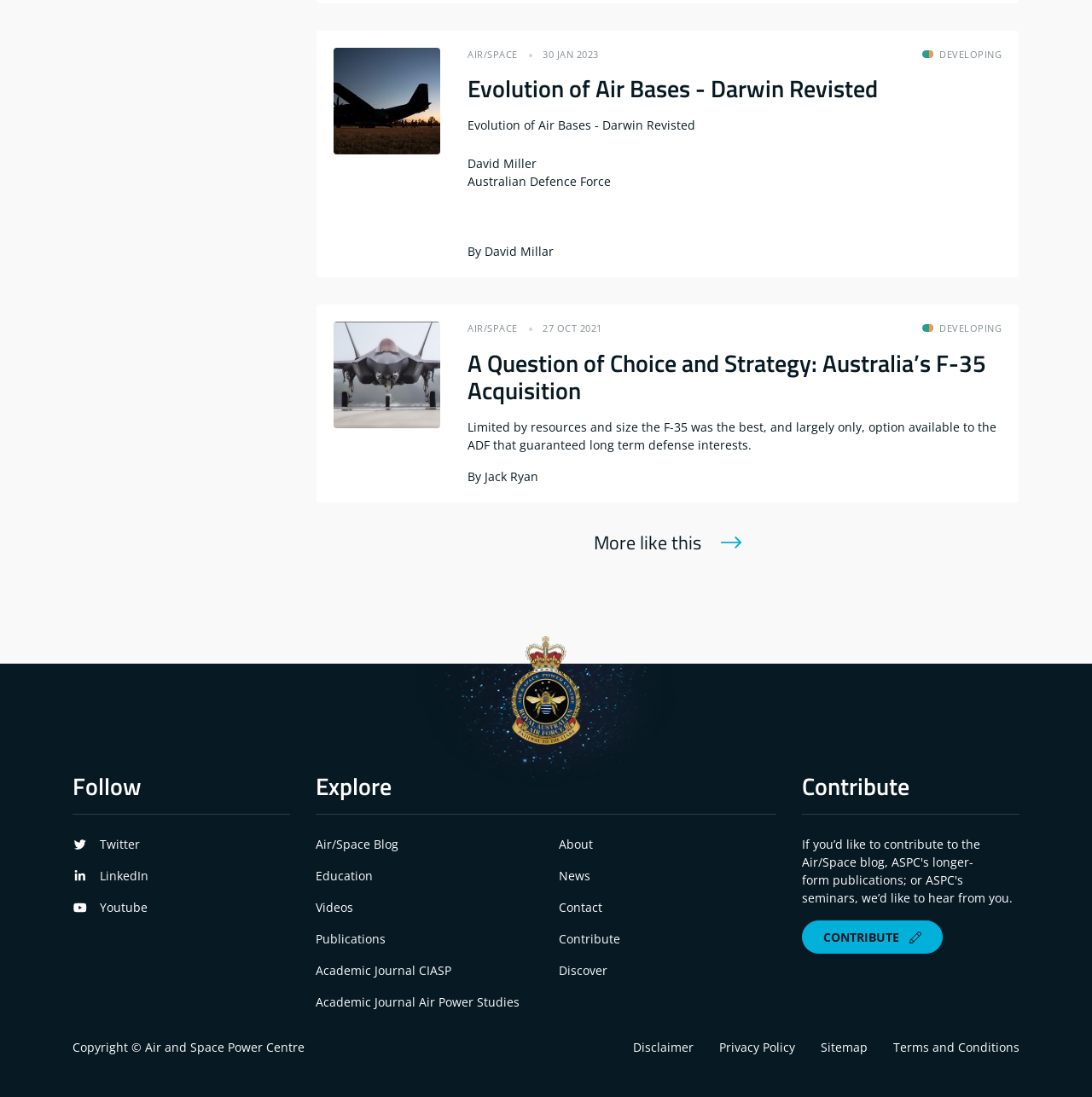Please specify the bounding box coordinates of the region to click in order to perform the following instruction: "View more articles like this".

[0.544, 0.479, 0.679, 0.506]